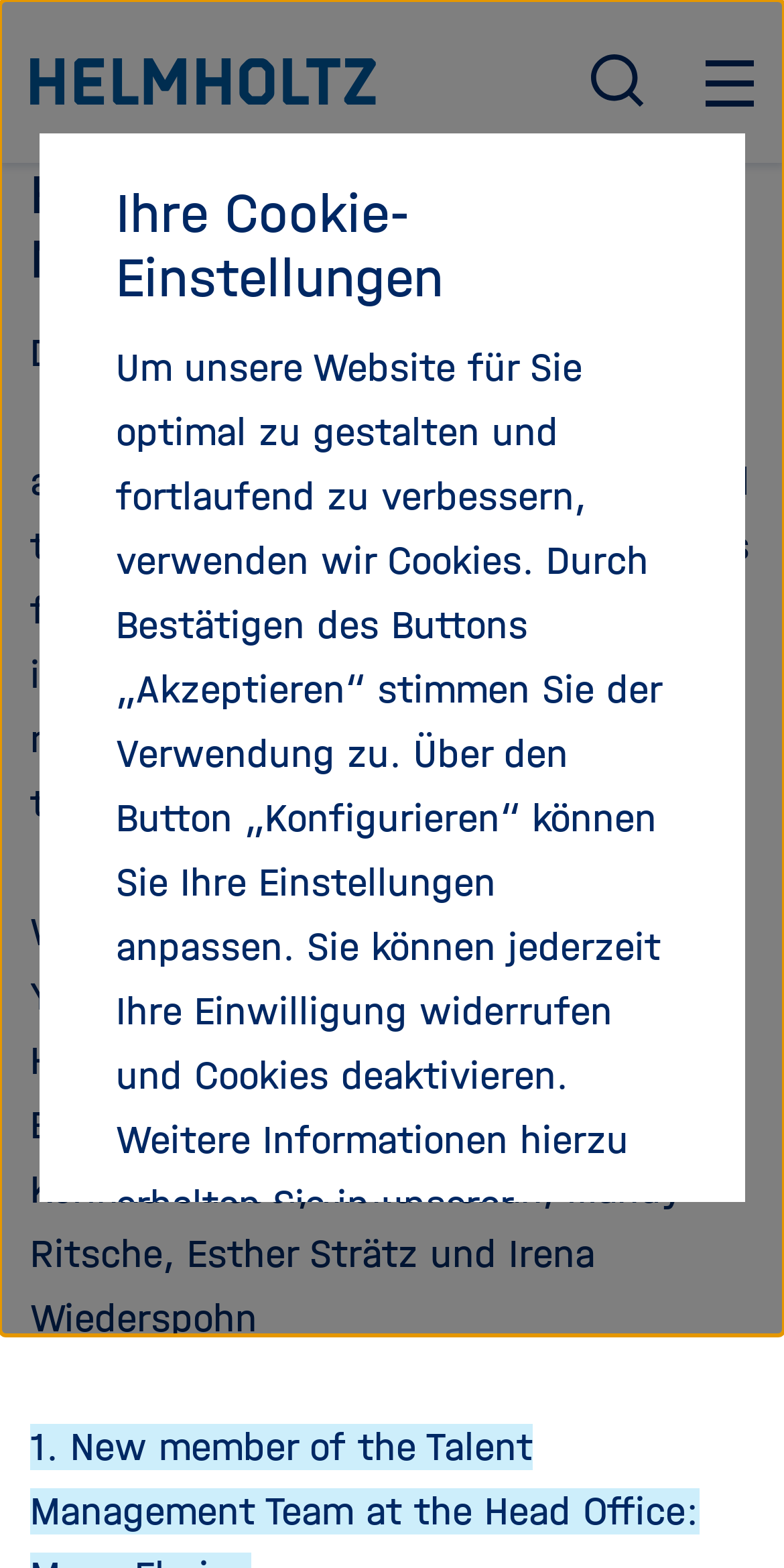Analyze the image and deliver a detailed answer to the question: Who is the sender of the newsletter?

The sender of the newsletter is the Talent Management Team at the Helmholtz Association Head Office in Berlin, as mentioned in the text.